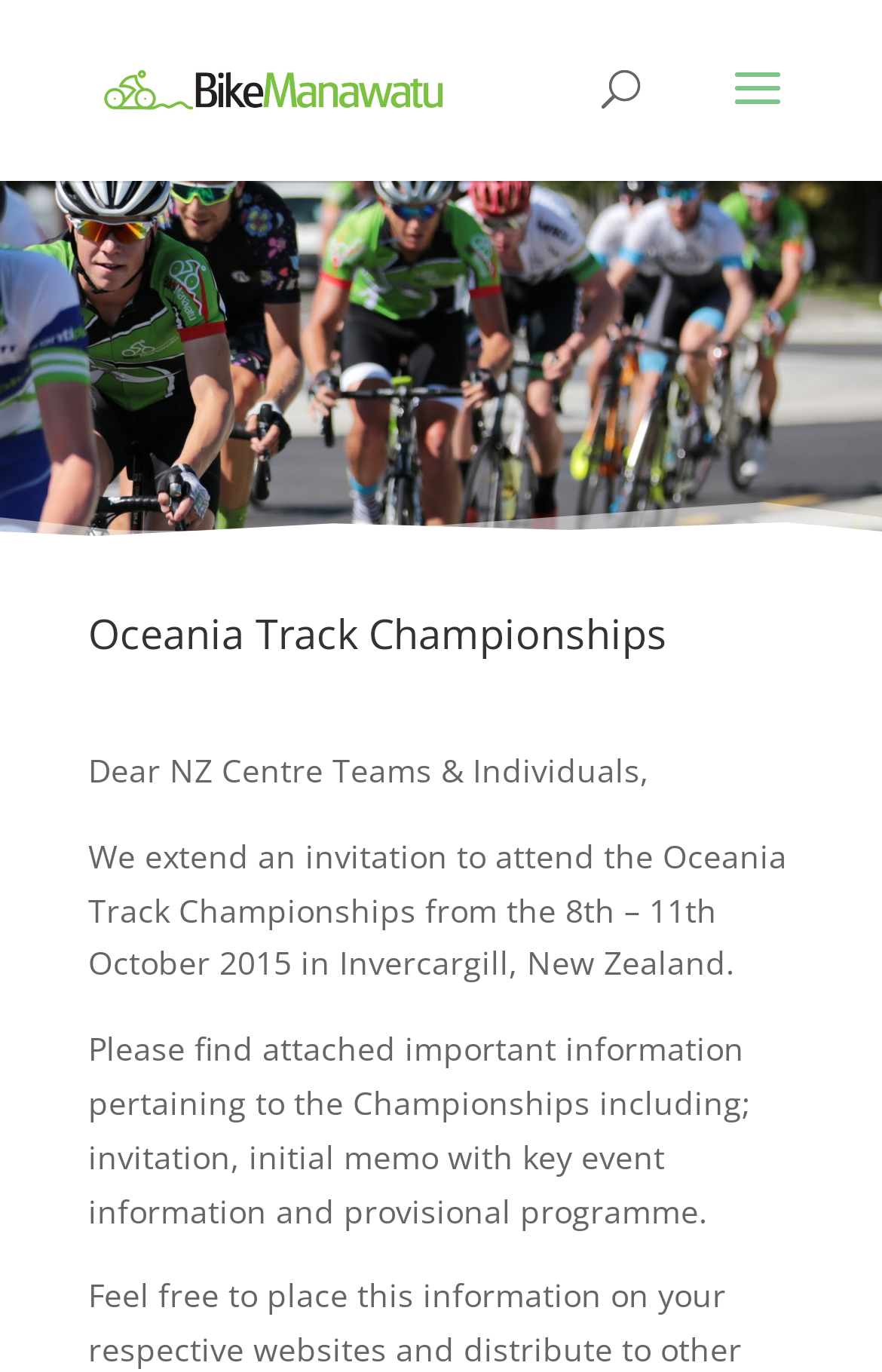Where is the event located?
Please answer the question with as much detail as possible using the screenshot.

The location of the event can be found in the text, which mentions 'Invercargill, New Zealand' as the venue for the Oceania Track Championships.